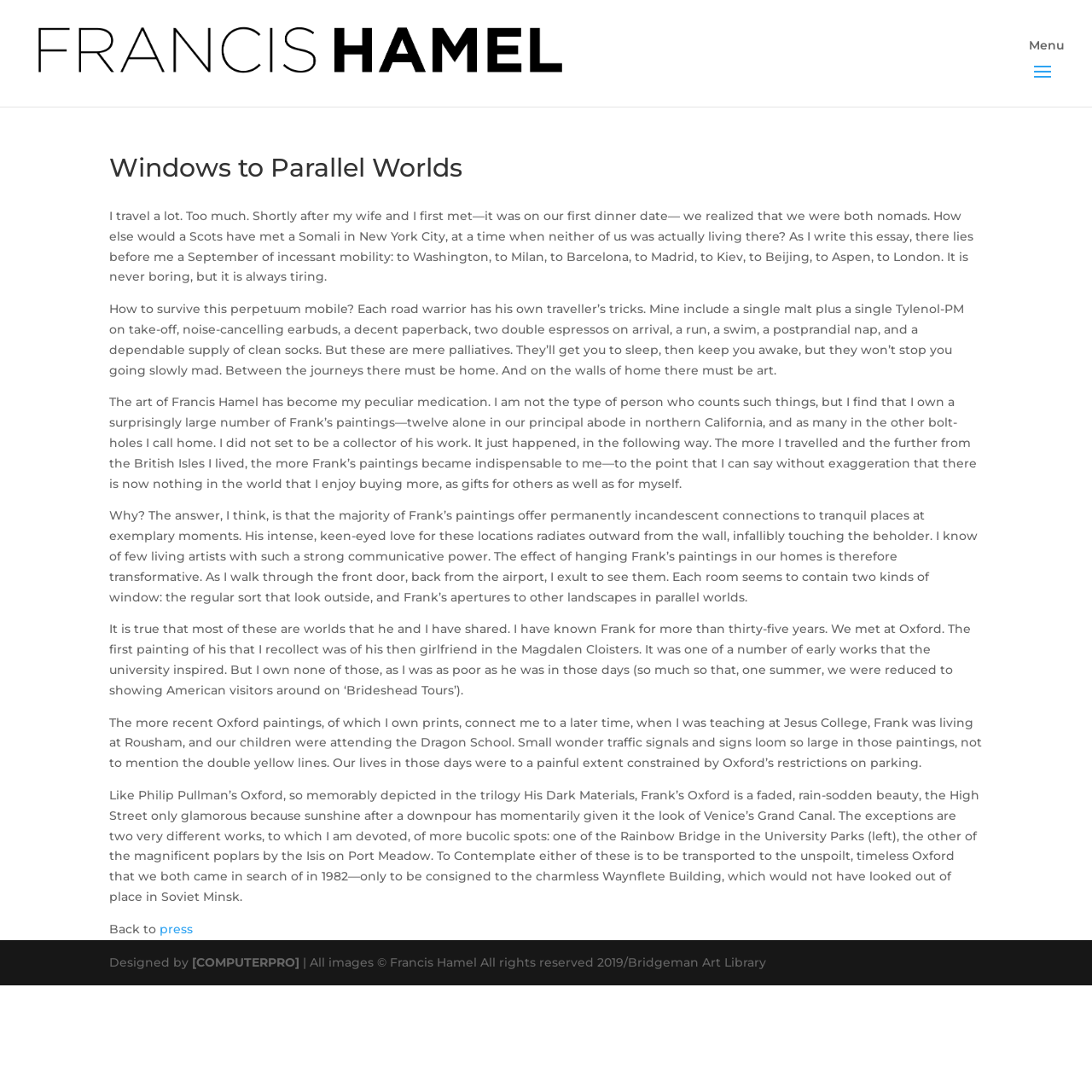What is the author's occupation?
Could you give a comprehensive explanation in response to this question?

The author mentions 'I travel a lot. Too much.' and lists various places they have been to, indicating that they are a frequent traveler.